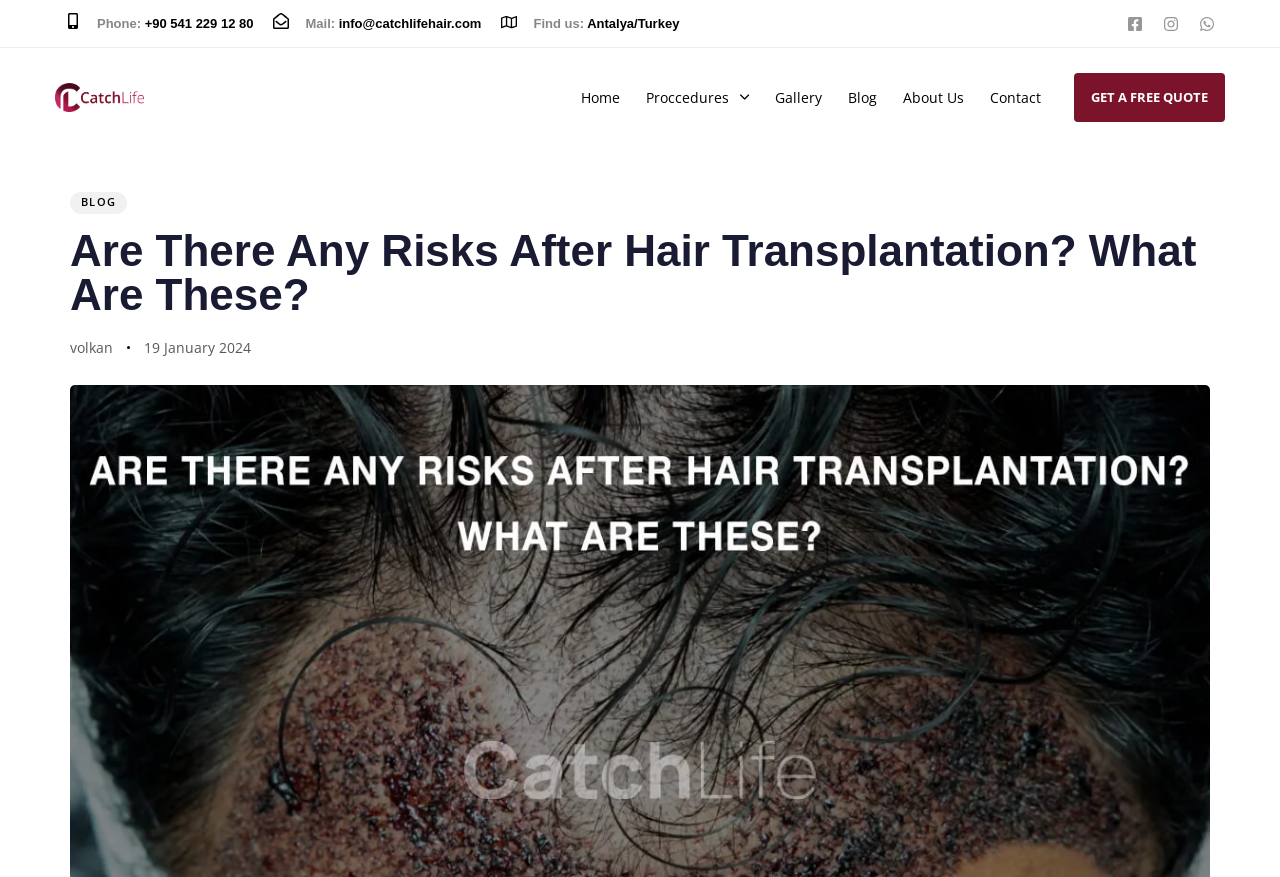What is the title of the blog post?
Give a detailed and exhaustive answer to the question.

The title of the blog post can be found in the main content section of the webpage, in the heading element.